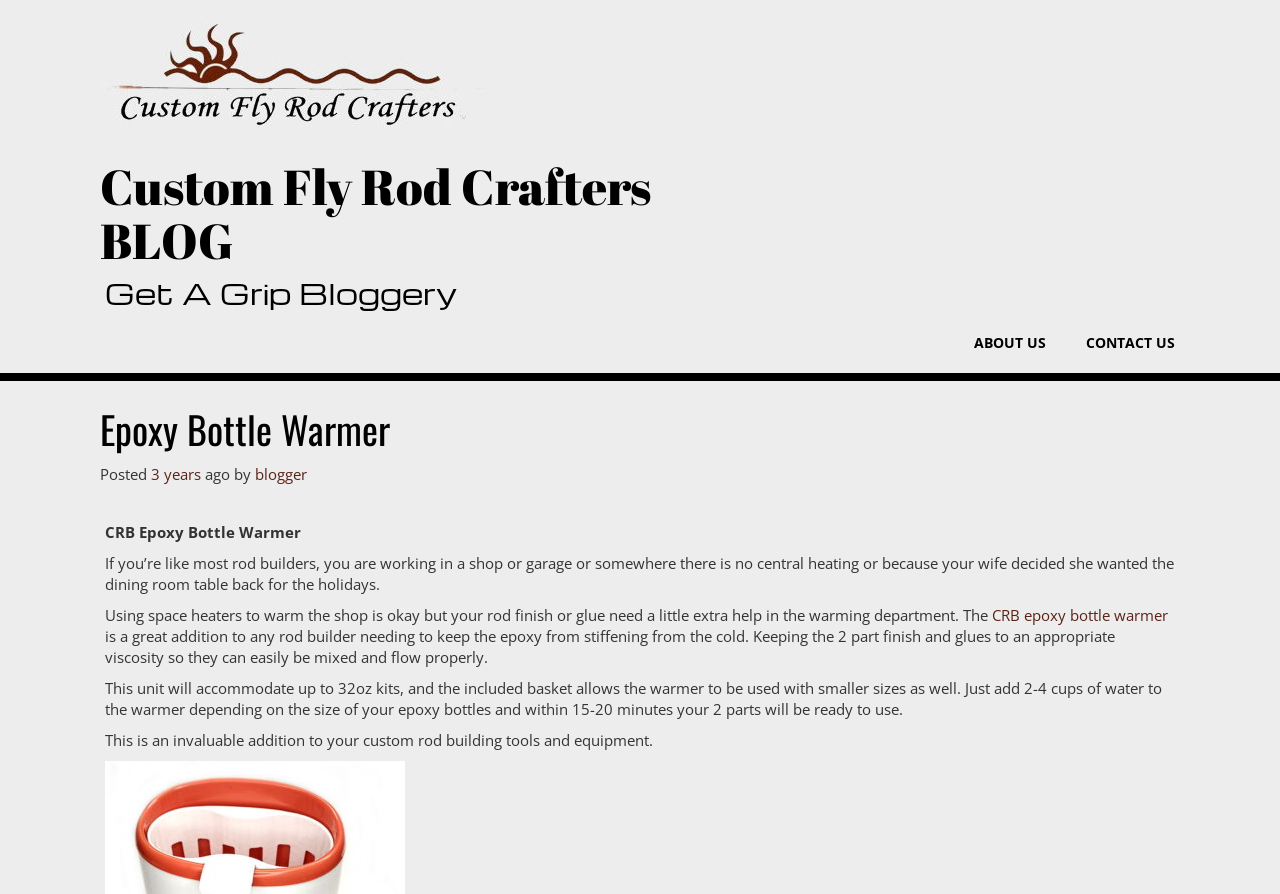Generate an in-depth caption that captures all aspects of the webpage.

The webpage is about the CRB Epoxy Bottle Warmer, a product for custom fly rod crafters. At the top left, there is a logo of "Custom Fly Rod Crafters BLOG" which is also a link. Below the logo, there is a navigation menu with links to "ABOUT US" and "CONTACT US" on the right side. 

On the left side, there is a title "Epoxy Bottle Warmer" followed by the posting information, including the time "3 years ago" and the author "blogger". 

The main content of the webpage is a blog post about the CRB Epoxy Bottle Warmer. The post starts with a brief introduction, explaining the need for a warmer in a shop or garage without central heating. 

Below the introduction, there is a description of the product, highlighting its benefits and features, such as keeping the epoxy from stiffening, accommodating up to 32oz kits, and being ready to use within 15-20 minutes. 

The text is divided into several paragraphs, with a link to "CRB epoxy bottle warmer" in the middle of the post. There are no images on the page besides the logo of "Custom Fly Rod Crafters BLOG".